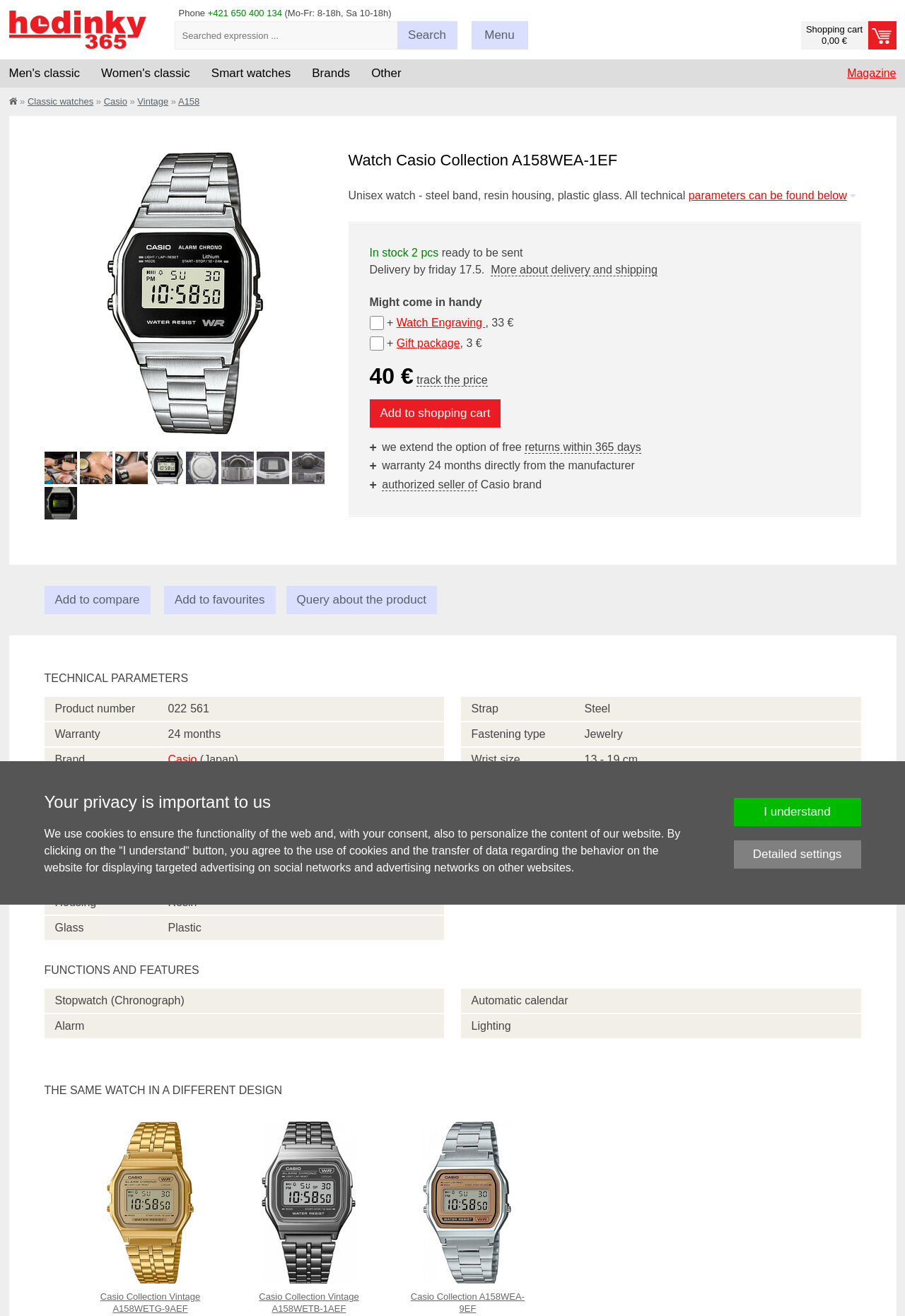Identify the bounding box coordinates of the element that should be clicked to fulfill this task: "Search for a product". The coordinates should be provided as four float numbers between 0 and 1, i.e., [left, top, right, bottom].

[0.193, 0.016, 0.505, 0.038]